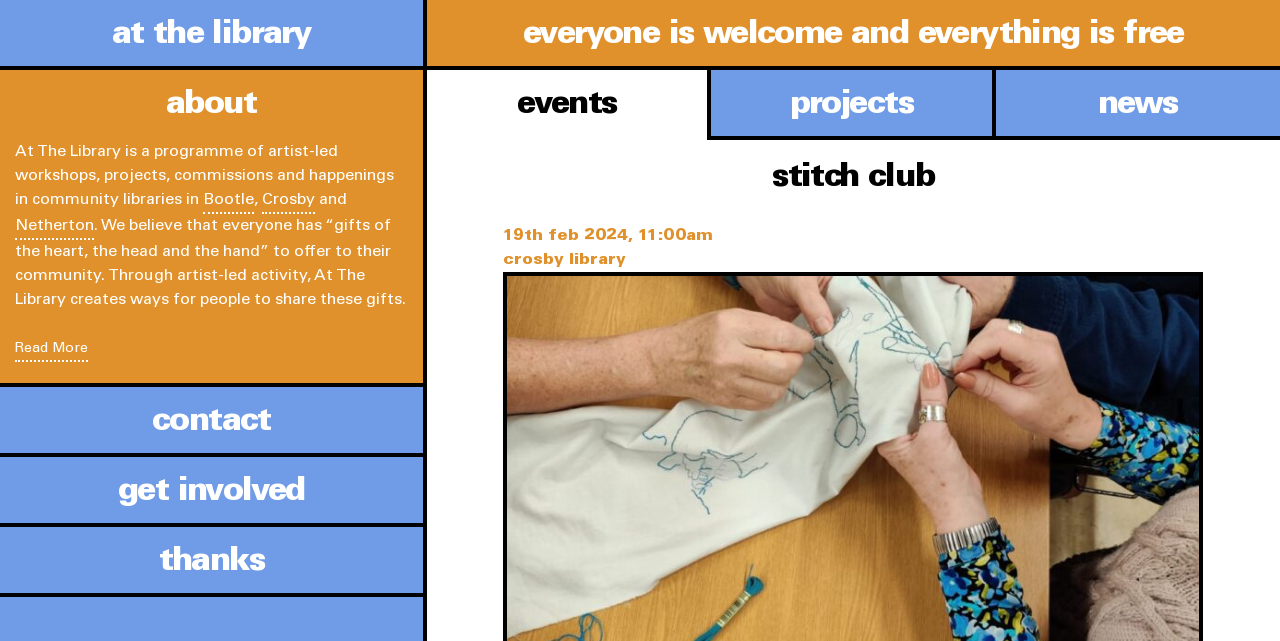Refer to the image and answer the question with as much detail as possible: What is the purpose of the At The Library programme?

I found the answer by reading the text that says 'We believe that everyone has “gifts of the heart, the head and the hand” to offer to their community. Through artist-led activity, At The Library creates ways for people to share these gifts.'.